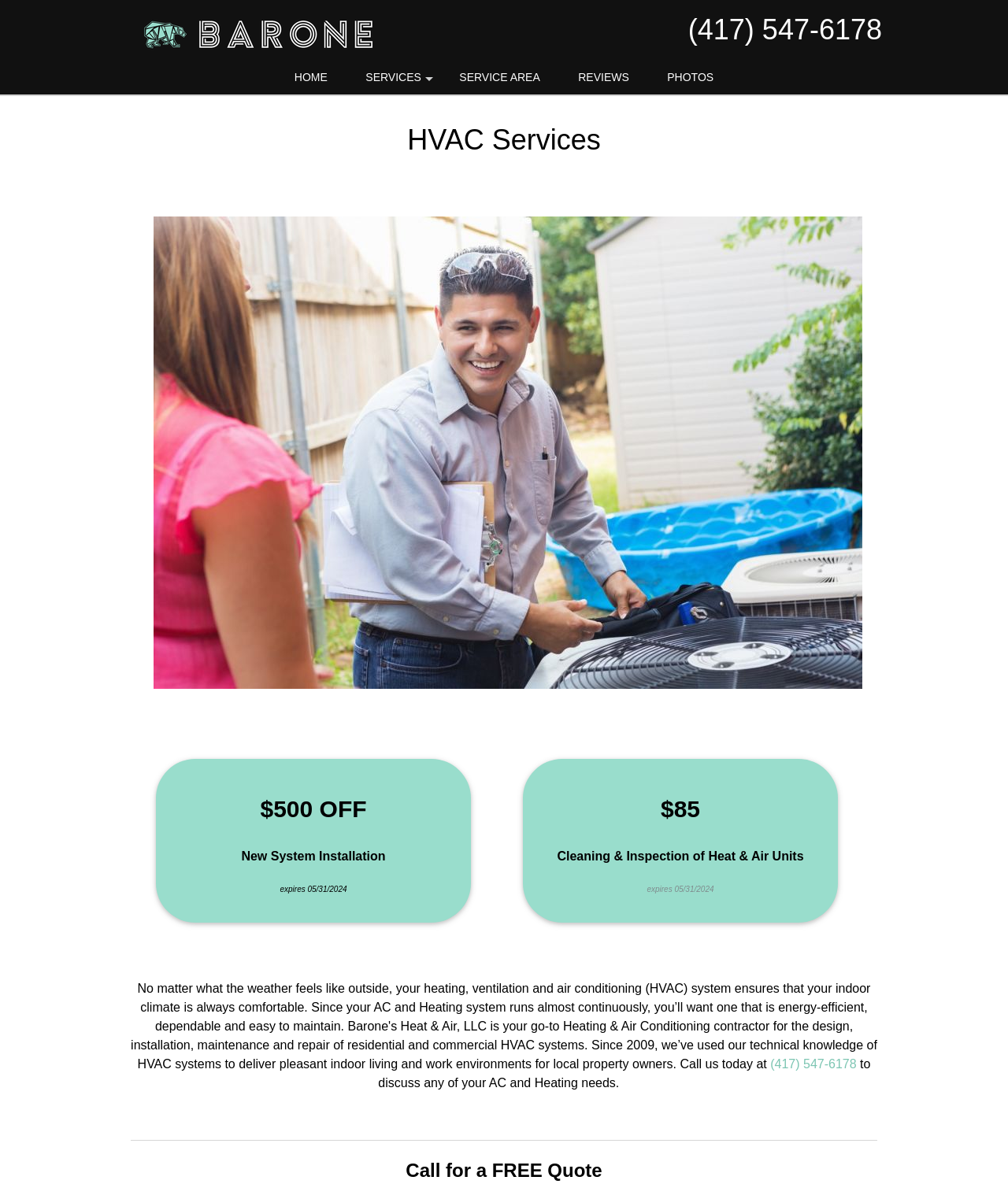What is the main service offered by Barone's Heat & Air, LLC?
Based on the image, give a concise answer in the form of a single word or short phrase.

HVAC Services